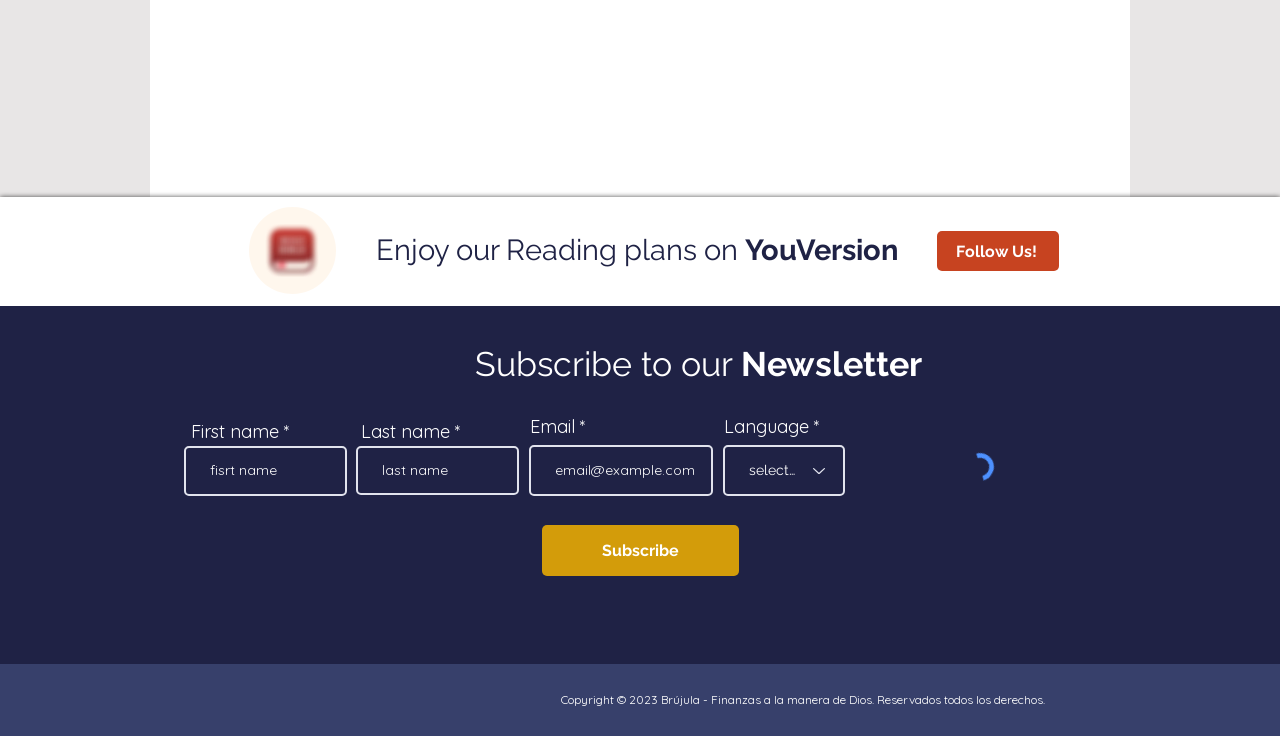Find the bounding box coordinates for the HTML element specified by: "name="last-name" placeholder="last name"".

[0.278, 0.606, 0.405, 0.673]